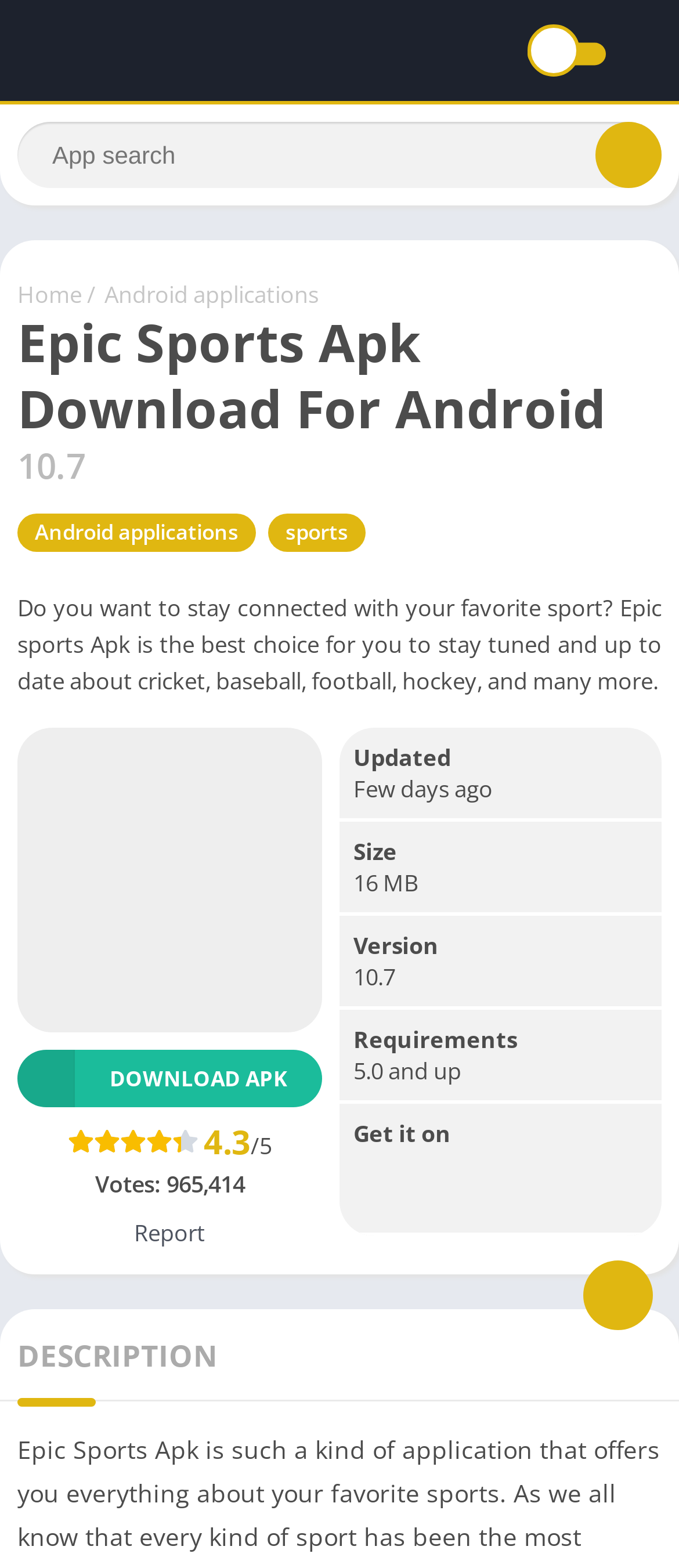Determine the bounding box coordinates for the UI element with the following description: "aria-label="Search" title="App search"". The coordinates should be four float numbers between 0 and 1, represented as [left, top, right, bottom].

[0.877, 0.078, 0.974, 0.12]